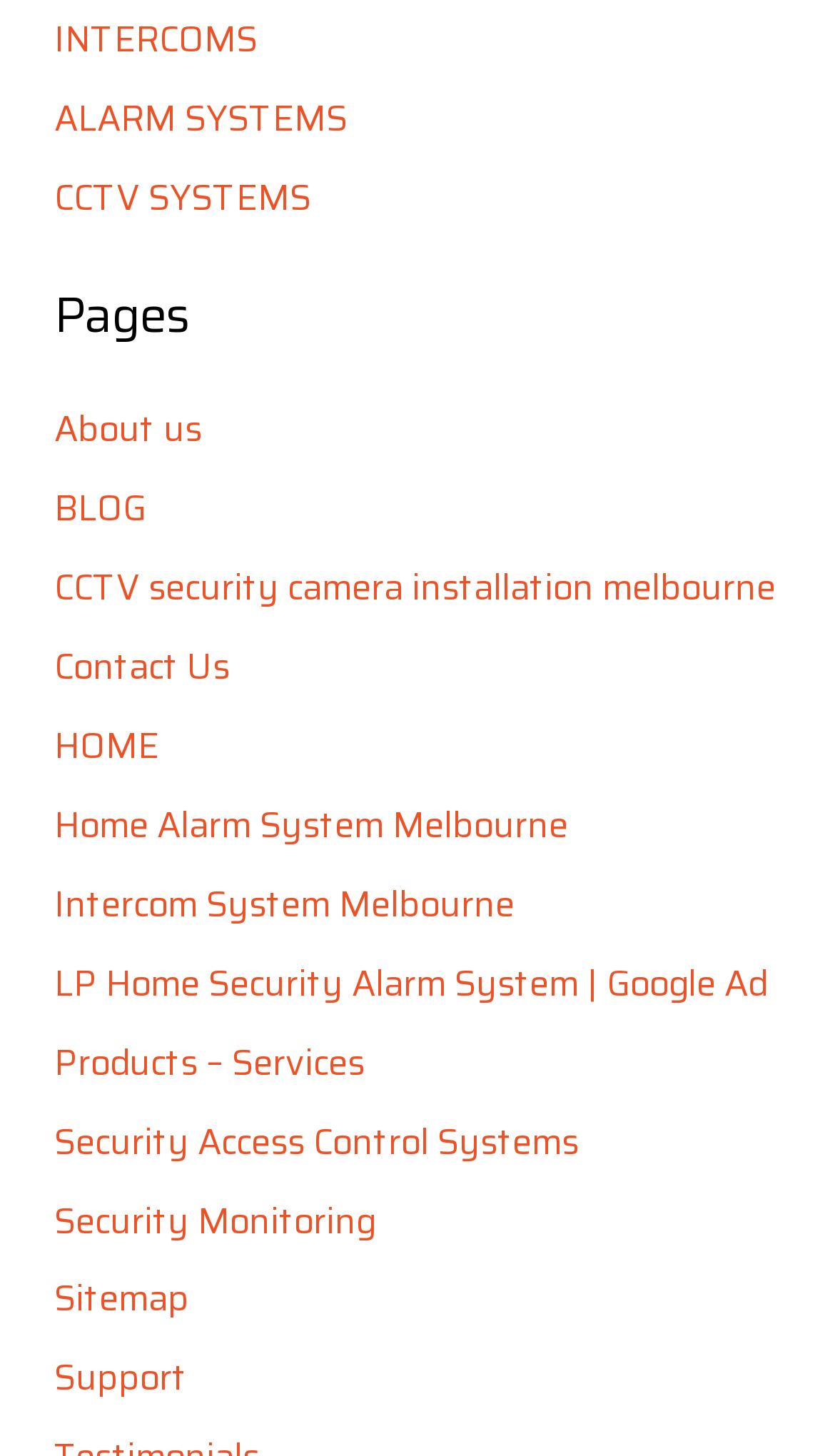Locate the bounding box coordinates of the clickable area needed to fulfill the instruction: "View CCTV security camera installation melbourne".

[0.065, 0.384, 0.929, 0.422]